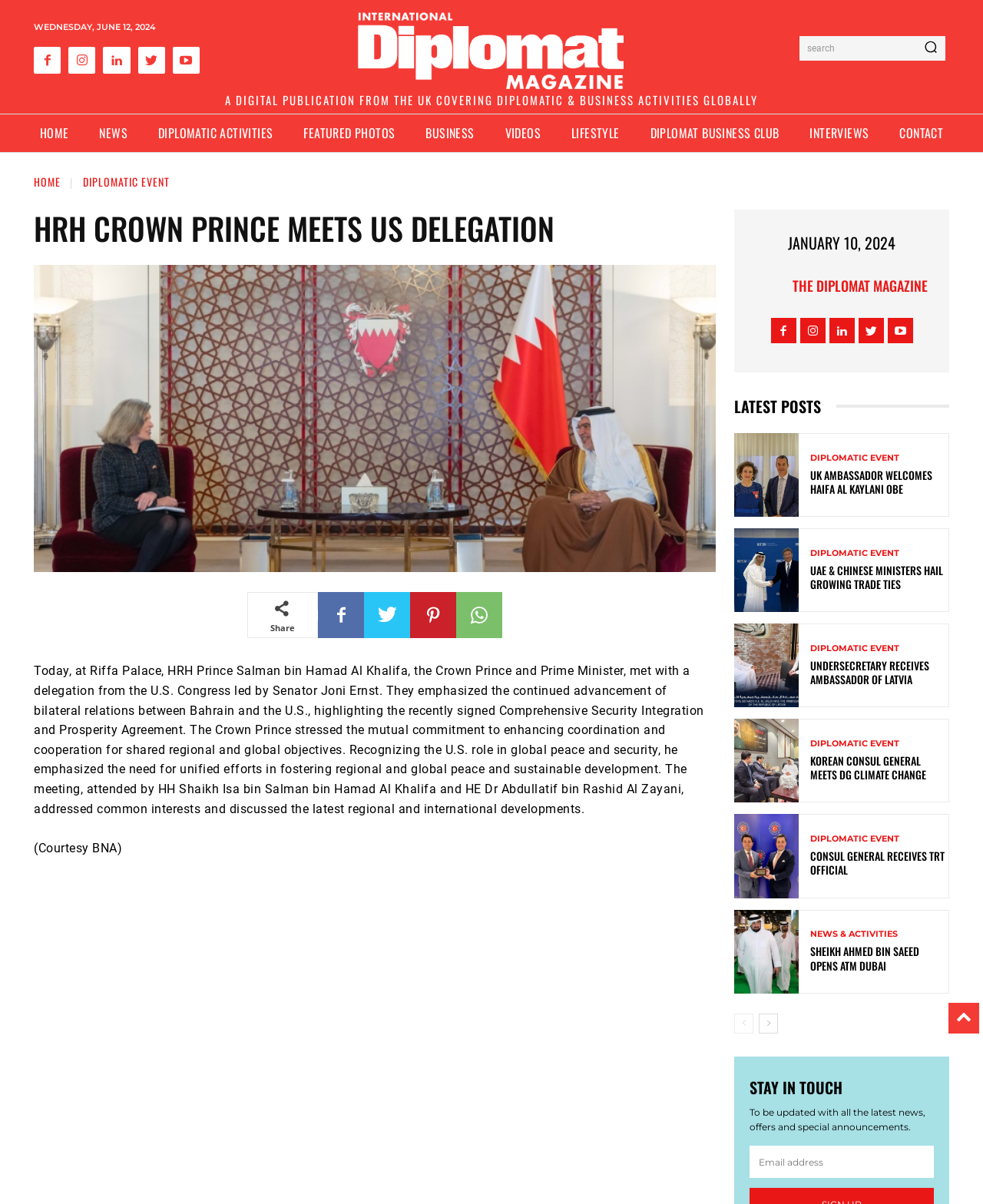Please specify the bounding box coordinates of the element that should be clicked to execute the given instruction: 'Read about HRH Crown Prince meets US Delegation'. Ensure the coordinates are four float numbers between 0 and 1, expressed as [left, top, right, bottom].

[0.034, 0.174, 0.564, 0.205]